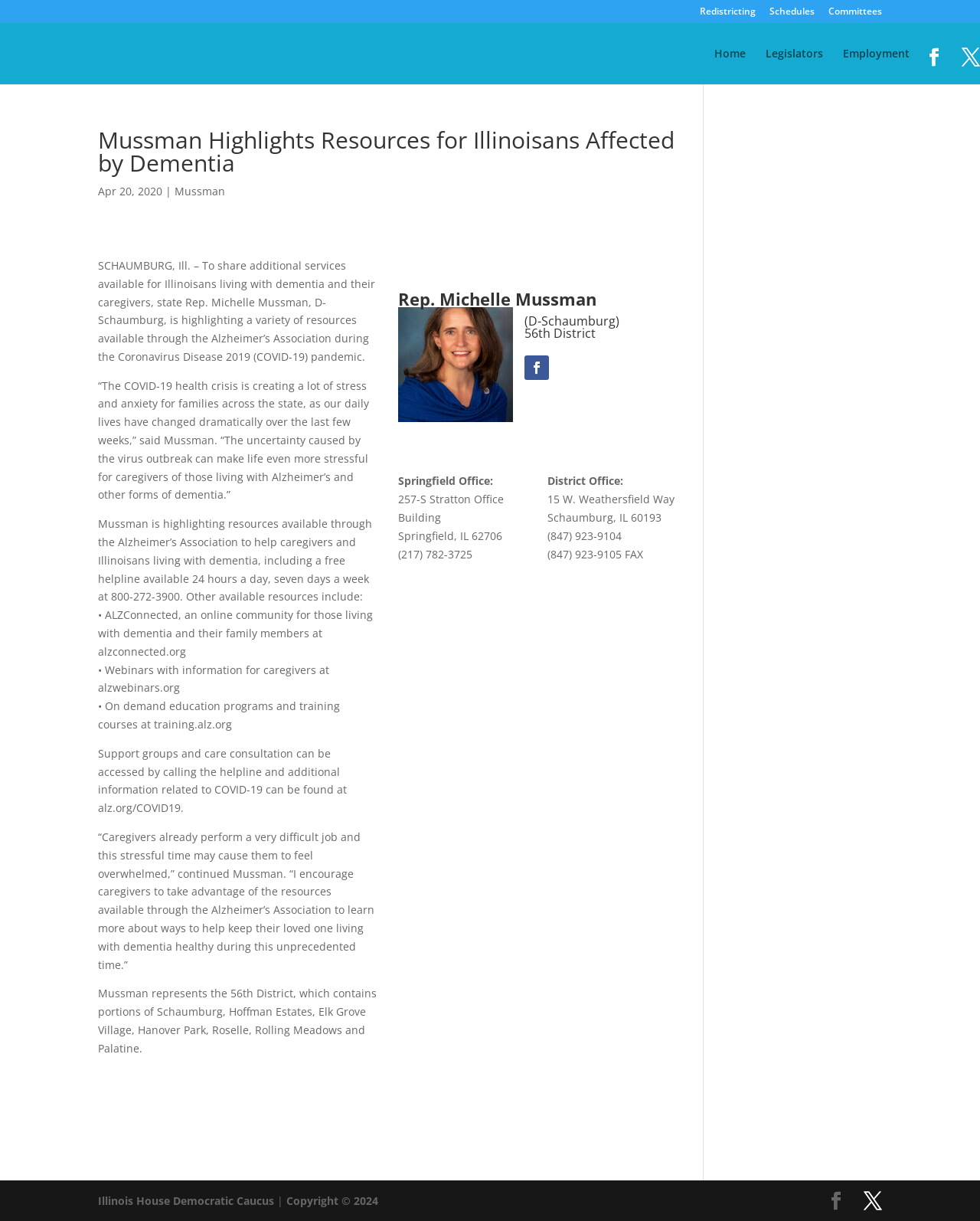Given the description "Illinois House Democratic Caucus", determine the bounding box of the corresponding UI element.

[0.1, 0.977, 0.28, 0.989]